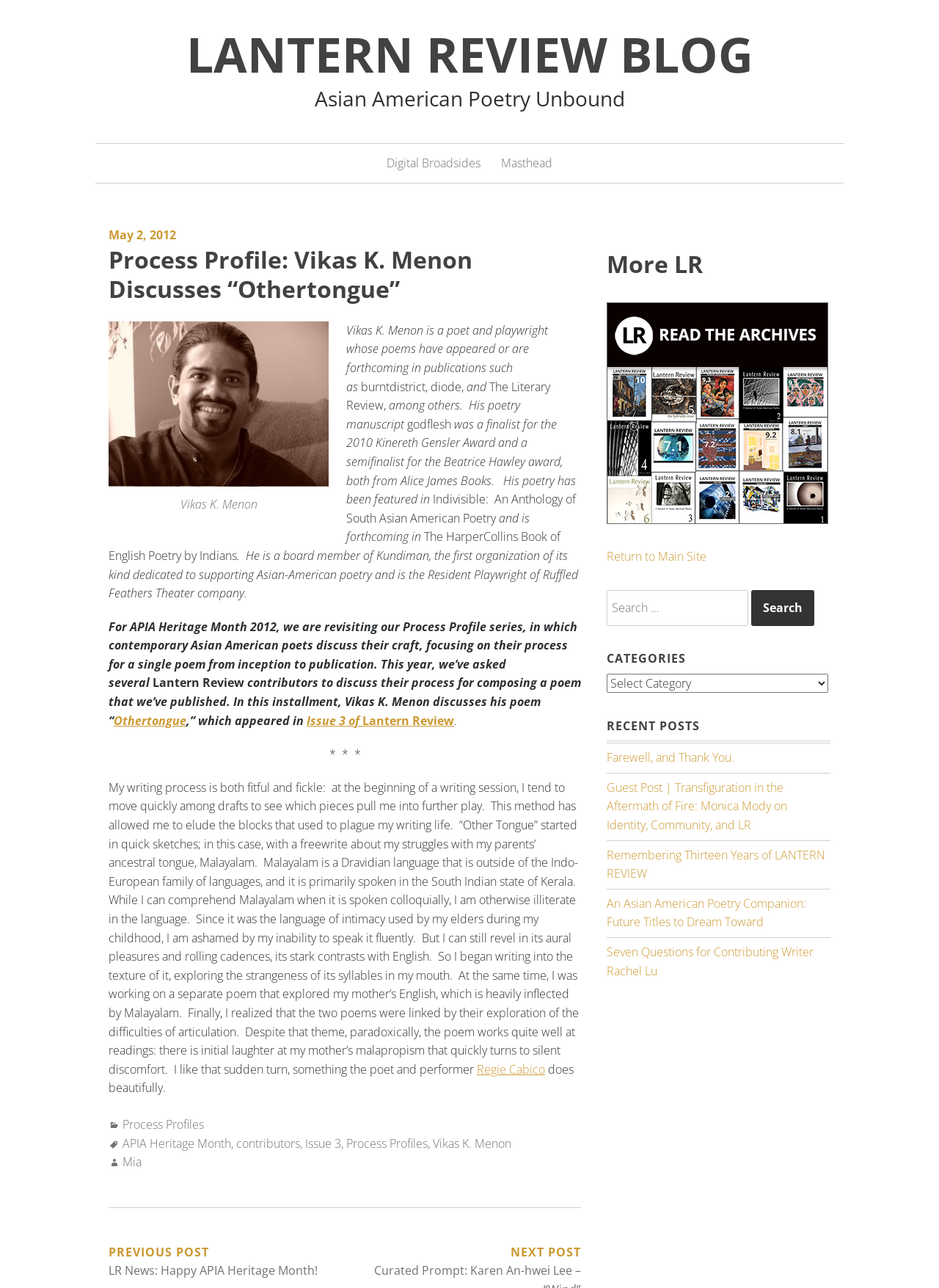Give a short answer to this question using one word or a phrase:
What is the name of the publication that published the poem 'Othertongue'?

Lantern Review